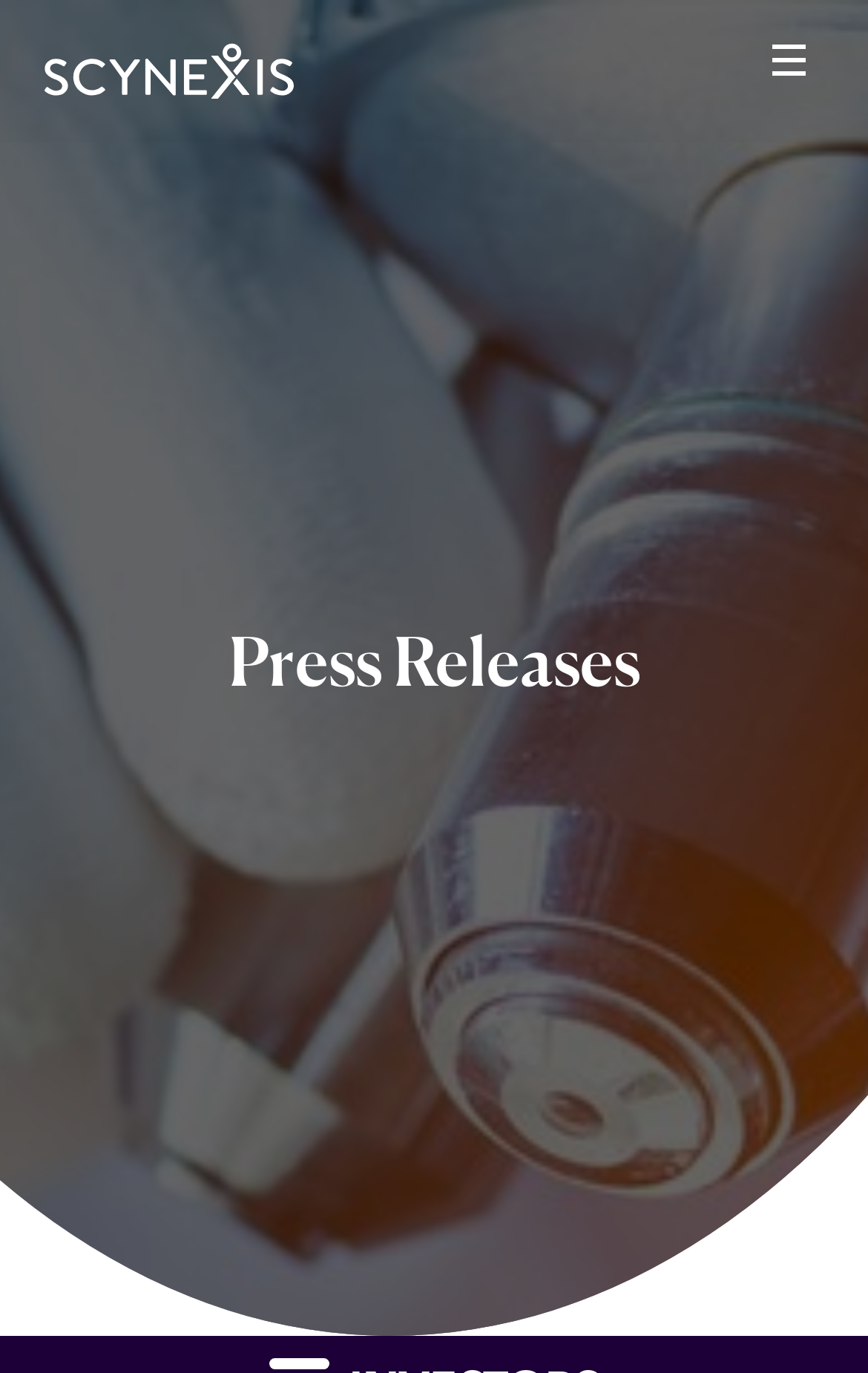Please determine the bounding box coordinates for the UI element described here. Use the format (top-left x, top-left y, bottom-right x, bottom-right y) with values bounded between 0 and 1: Skip to footer

[0.0, 0.143, 0.636, 0.214]